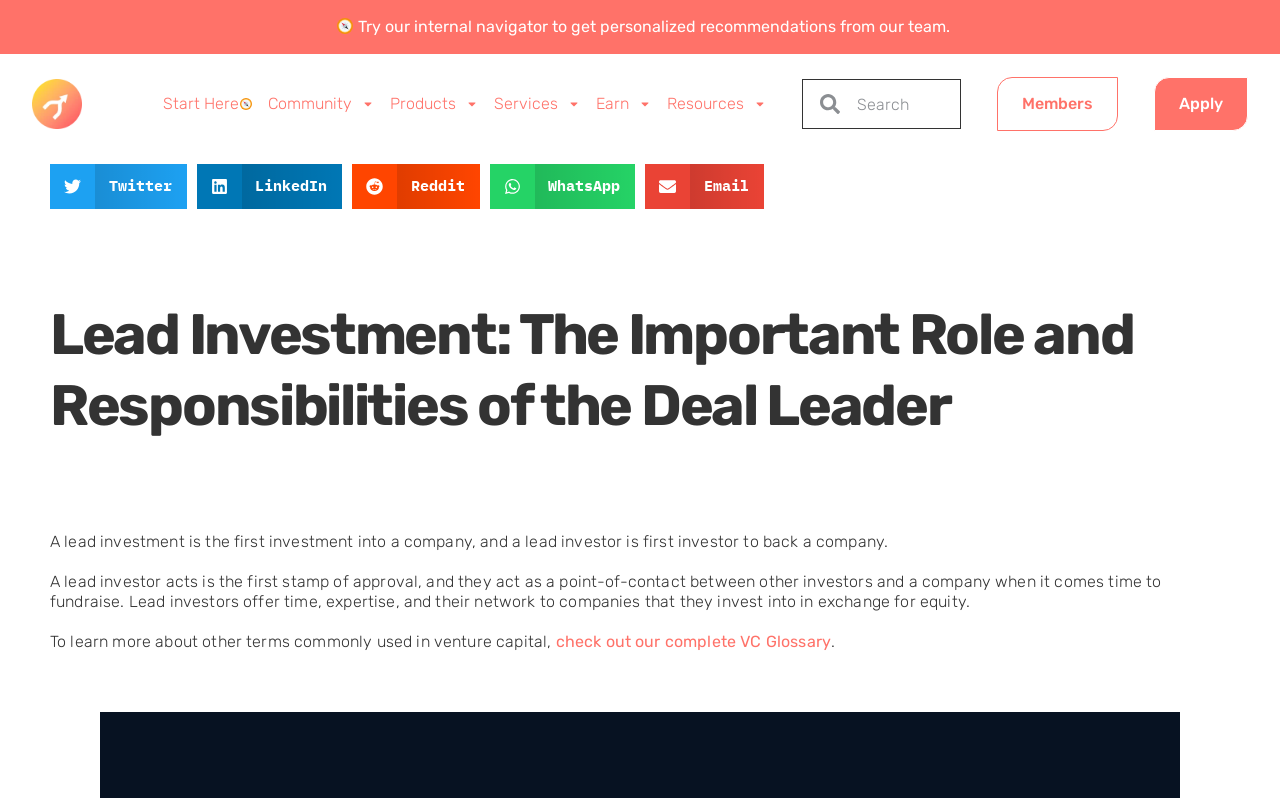Using floating point numbers between 0 and 1, provide the bounding box coordinates in the format (top-left x, top-left y, bottom-right x, bottom-right y). Locate the UI element described here: LinkedIn

[0.154, 0.206, 0.267, 0.262]